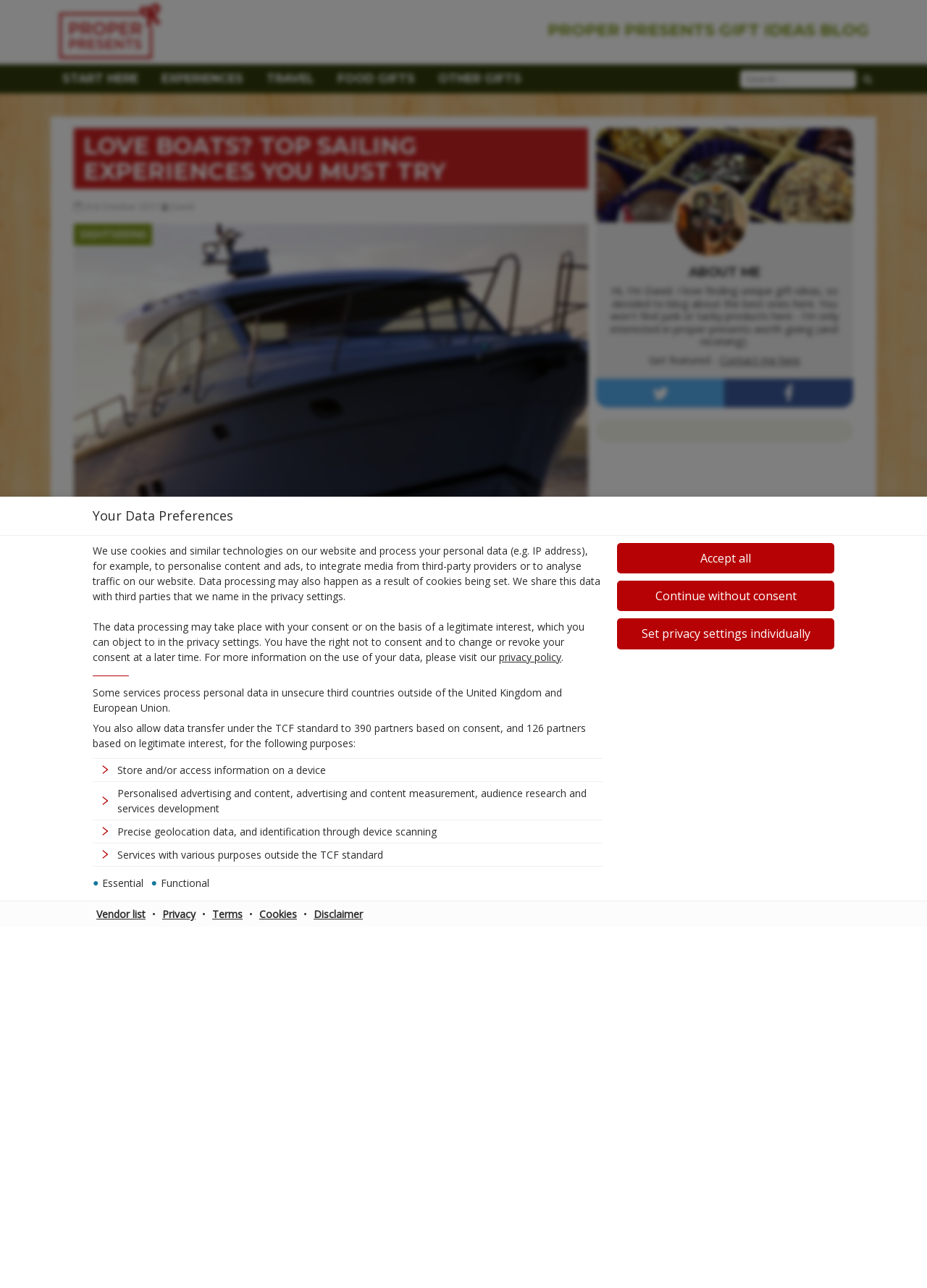How many buttons are available for managing data preferences?
Refer to the image and offer an in-depth and detailed answer to the question.

I counted three buttons available for managing data preferences, which are 'Accept all', 'Continue without consent', and 'Set privacy settings individually'.